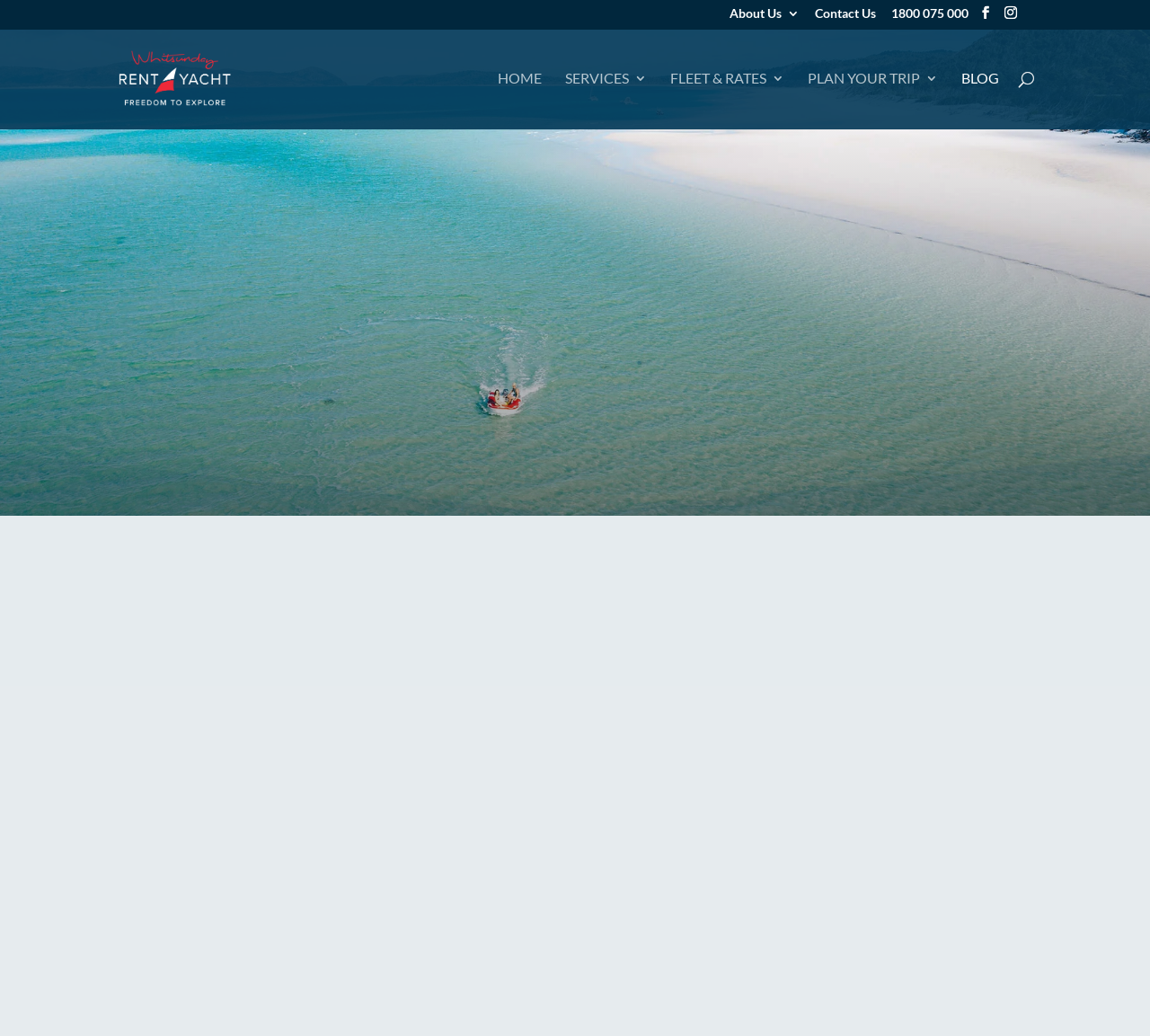Please identify the bounding box coordinates of the area that needs to be clicked to fulfill the following instruction: "Go to the 'HOME' page."

[0.433, 0.069, 0.471, 0.125]